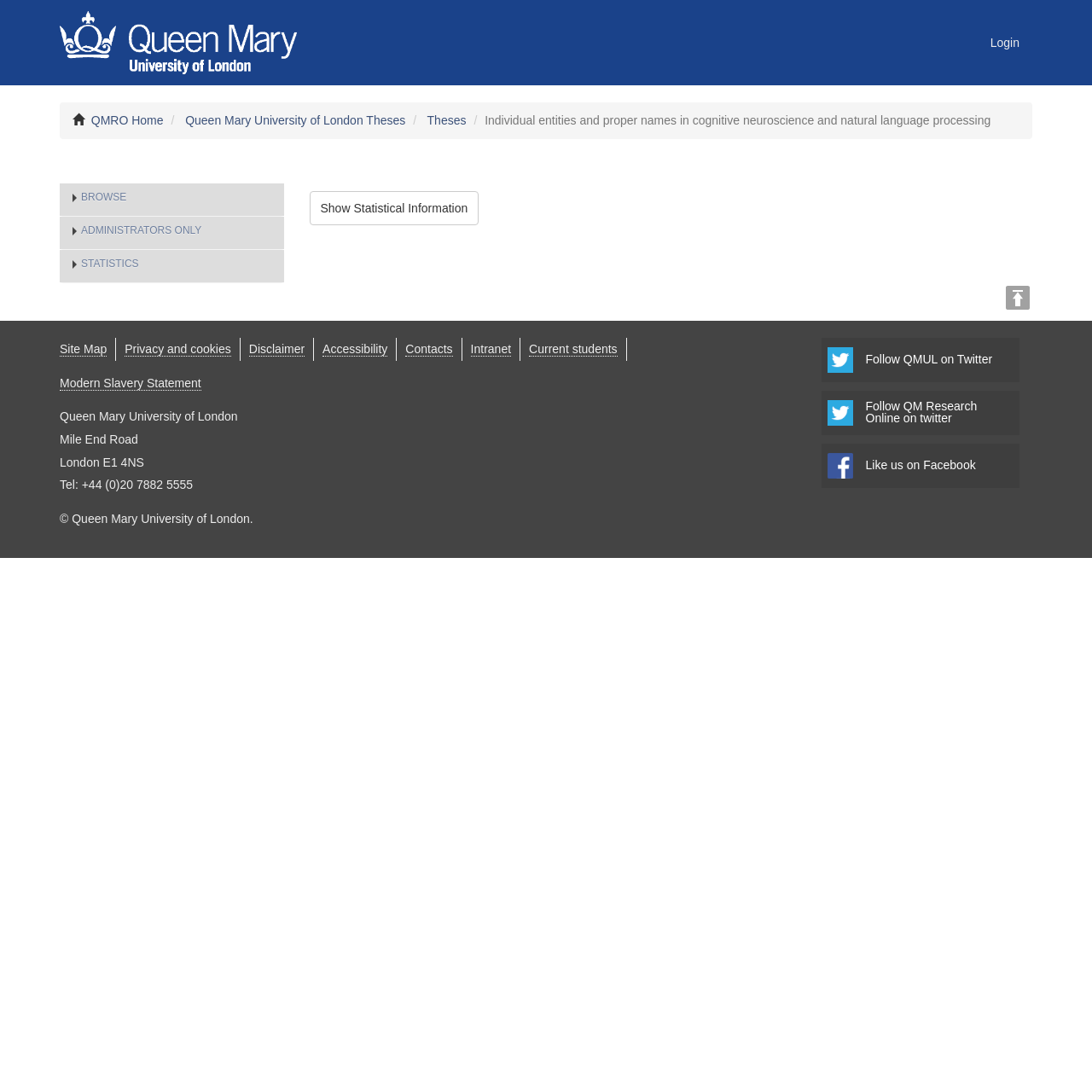Please identify the bounding box coordinates of the region to click in order to complete the task: "Click the 'Login' link". The coordinates must be four float numbers between 0 and 1, specified as [left, top, right, bottom].

[0.895, 0.0, 0.945, 0.078]